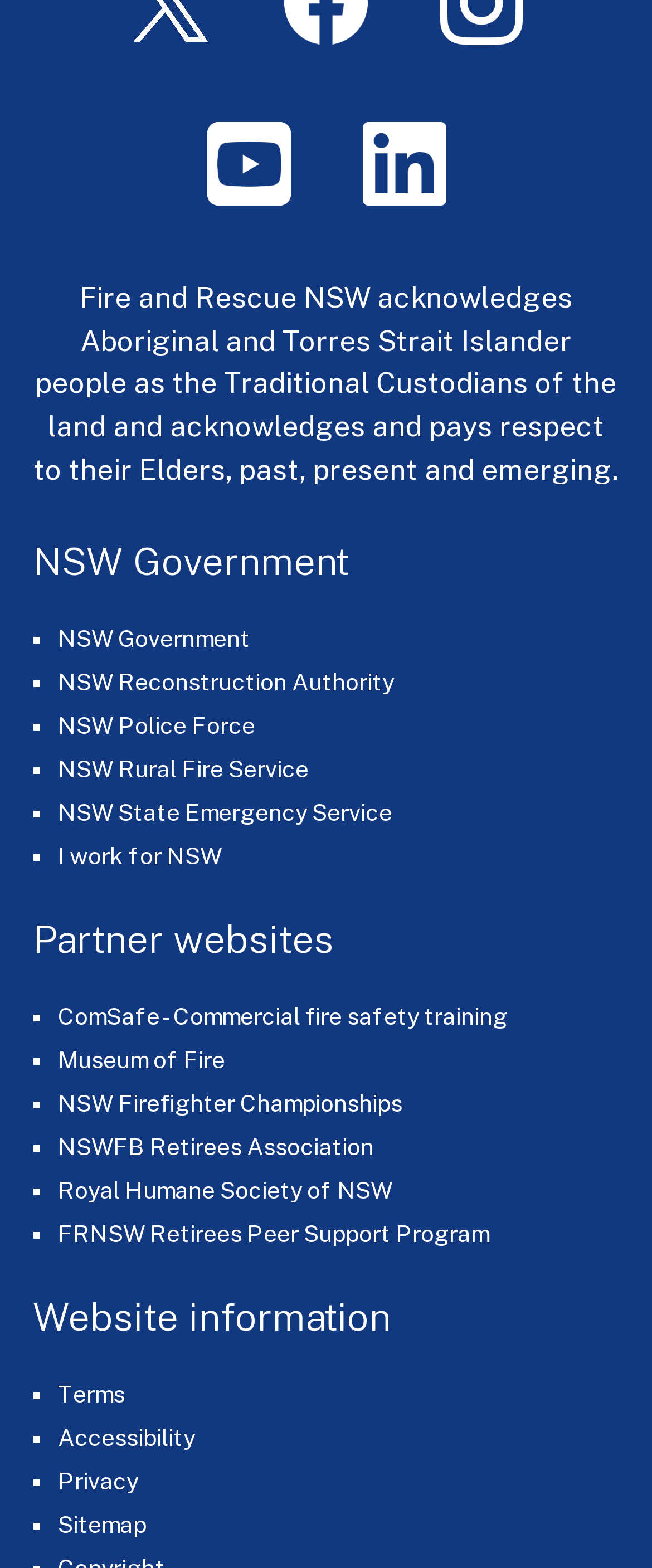Identify the bounding box coordinates of the element that should be clicked to fulfill this task: "Learn about NSW Government". The coordinates should be provided as four float numbers between 0 and 1, i.e., [left, top, right, bottom].

[0.088, 0.399, 0.383, 0.416]